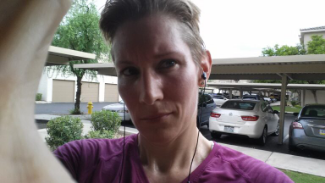What is the setting of the scene?
Look at the image and respond with a single word or a short phrase.

residential area